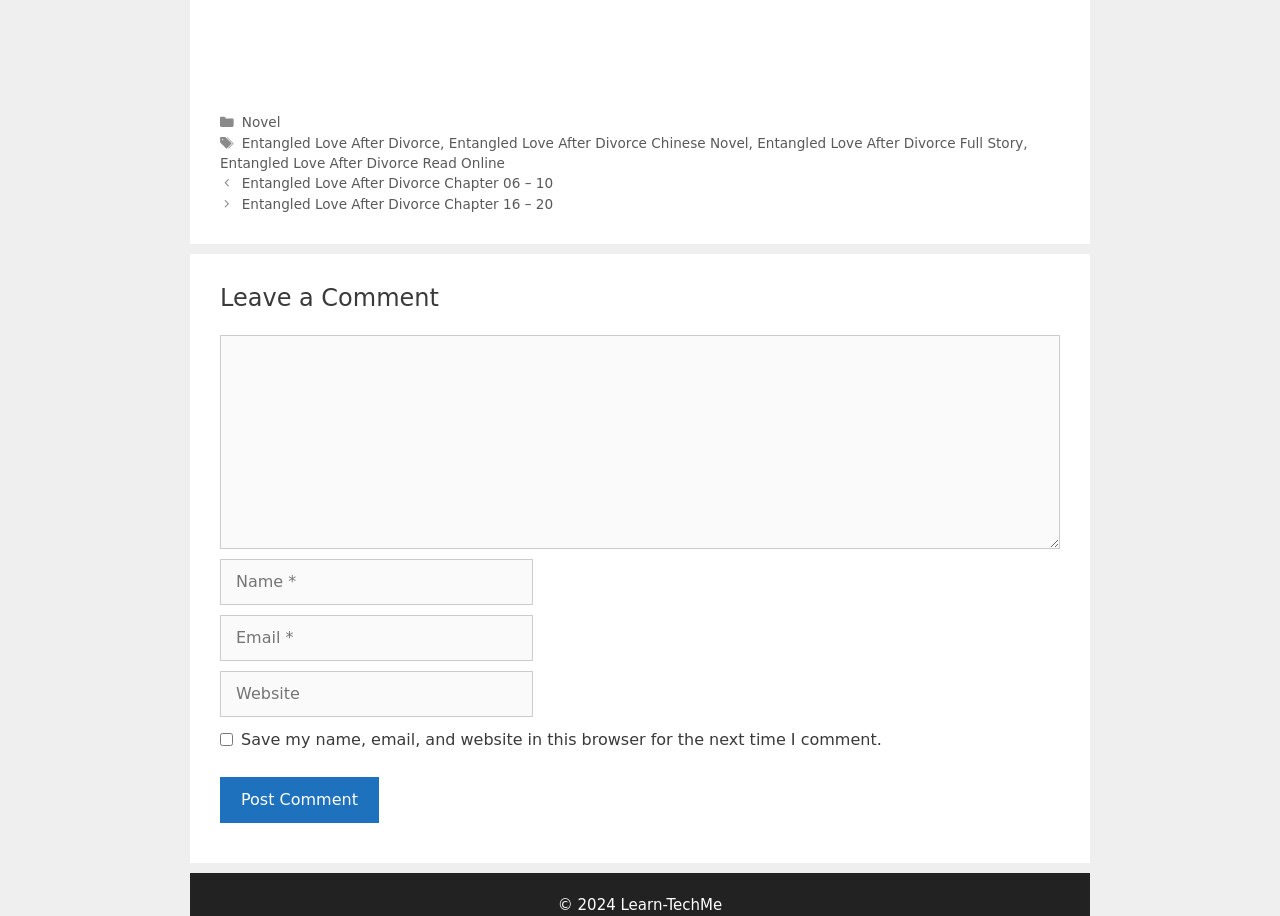Determine the bounding box coordinates of the clickable area required to perform the following instruction: "Enter a comment". The coordinates should be represented as four float numbers between 0 and 1: [left, top, right, bottom].

[0.172, 0.366, 0.828, 0.599]